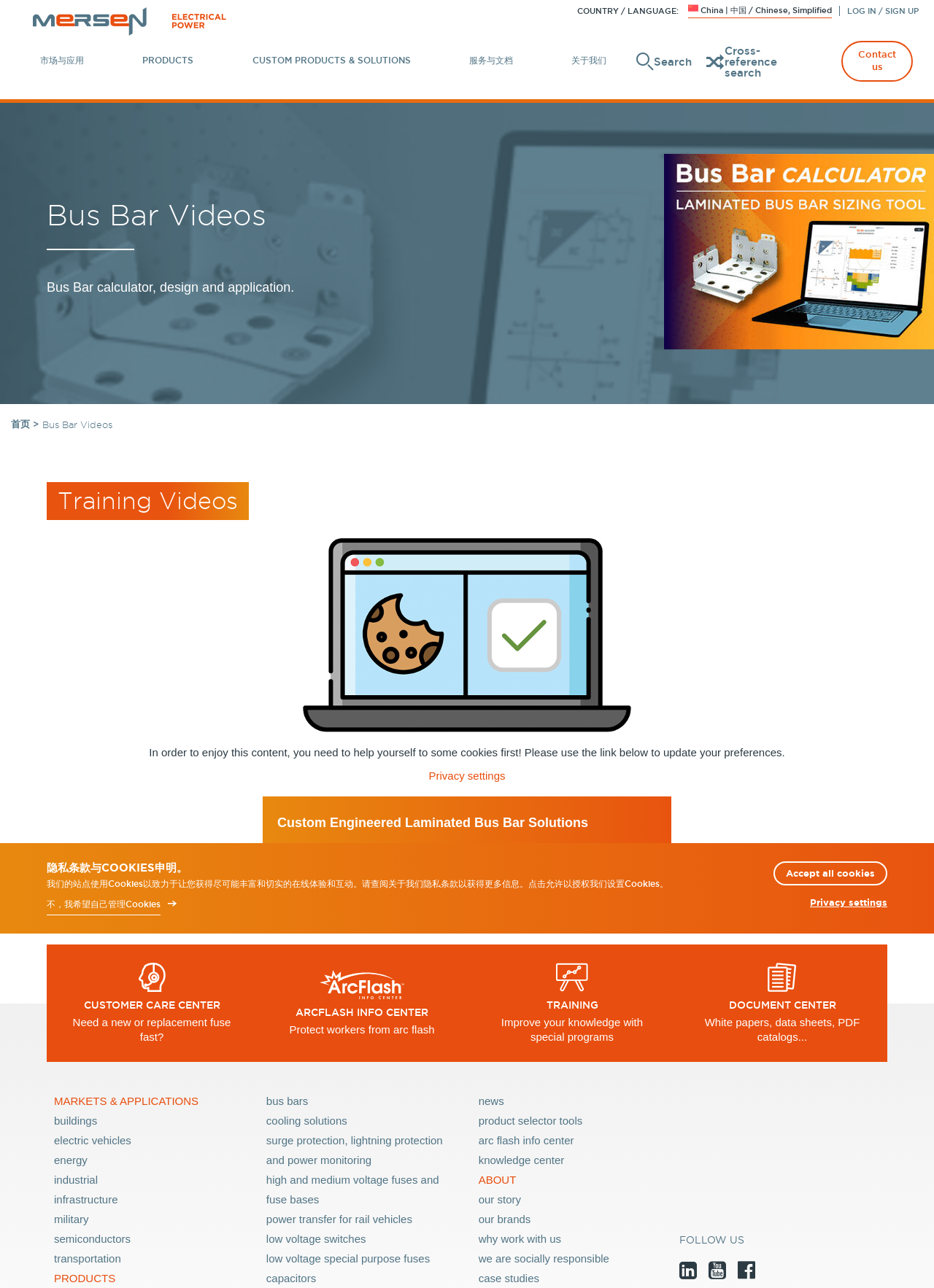Predict the bounding box coordinates of the UI element that matches this description: "Contact". The coordinates should be in the format [left, top, right, bottom] with each value between 0 and 1.

None